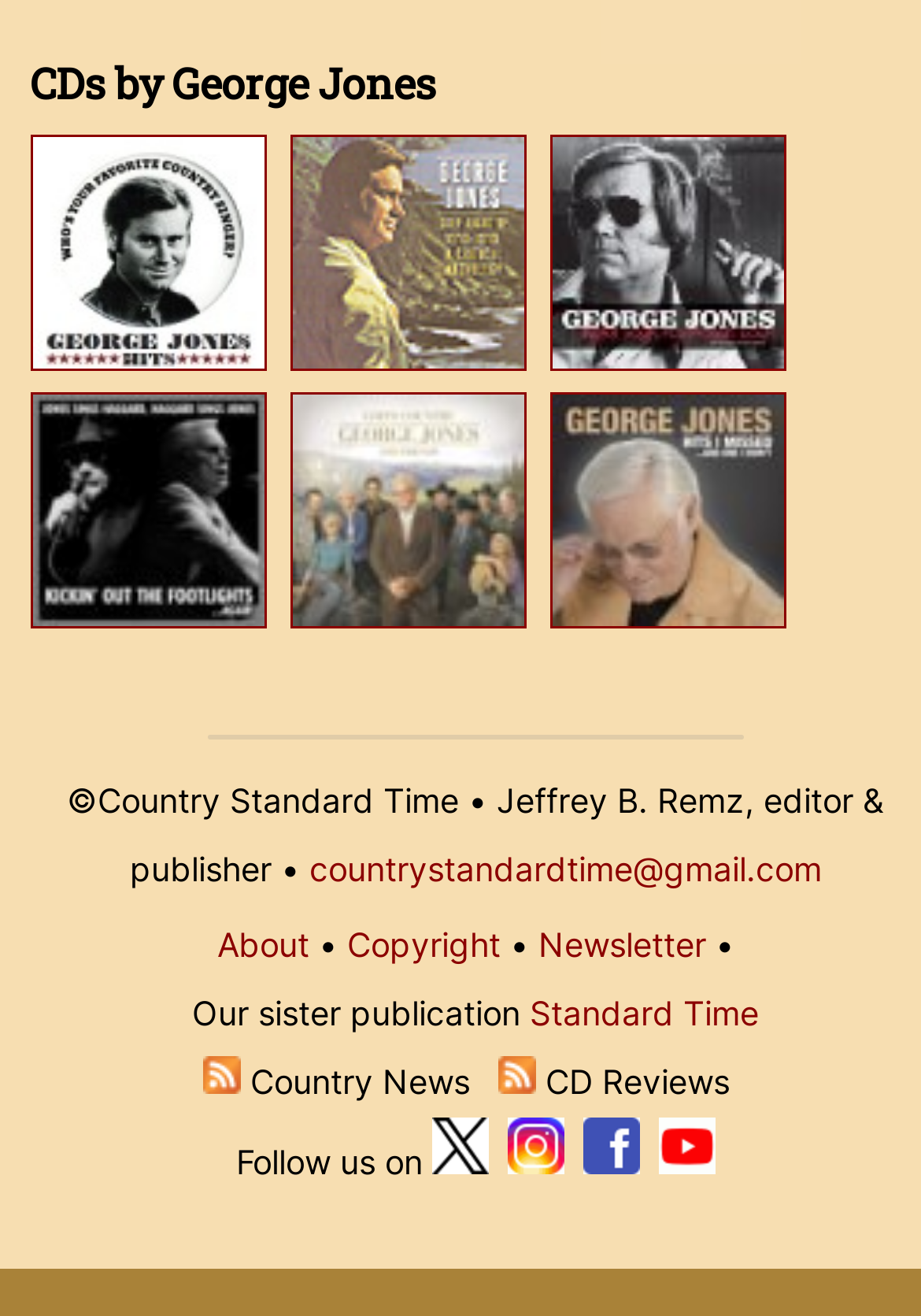Please determine the bounding box coordinates of the area that needs to be clicked to complete this task: 'Subscribe to Country Music News'. The coordinates must be four float numbers between 0 and 1, formatted as [left, top, right, bottom].

[0.22, 0.806, 0.261, 0.837]